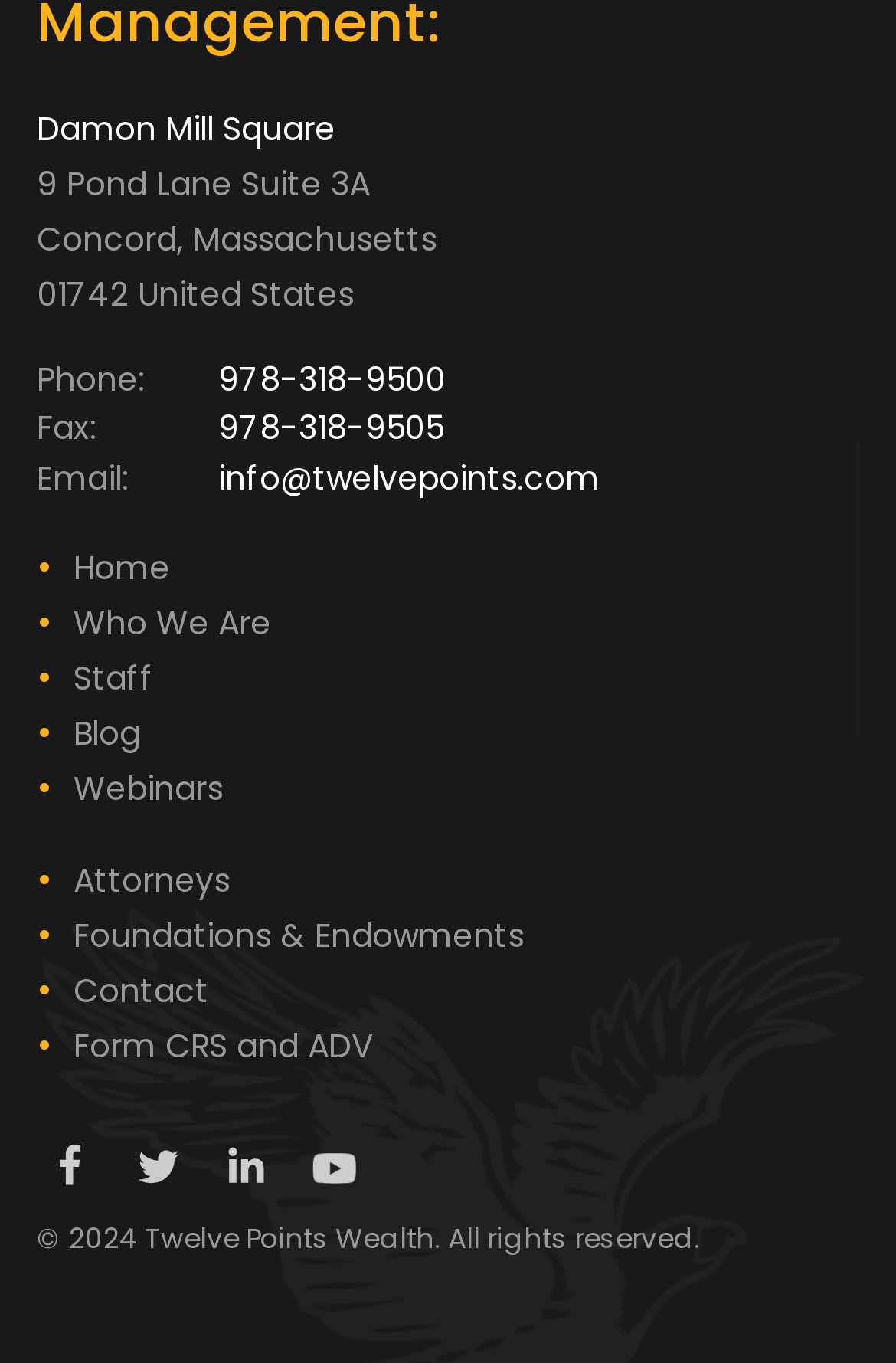Please identify the bounding box coordinates of the area I need to click to accomplish the following instruction: "Click on the 'Attorneys' link".

[0.082, 0.628, 0.256, 0.662]